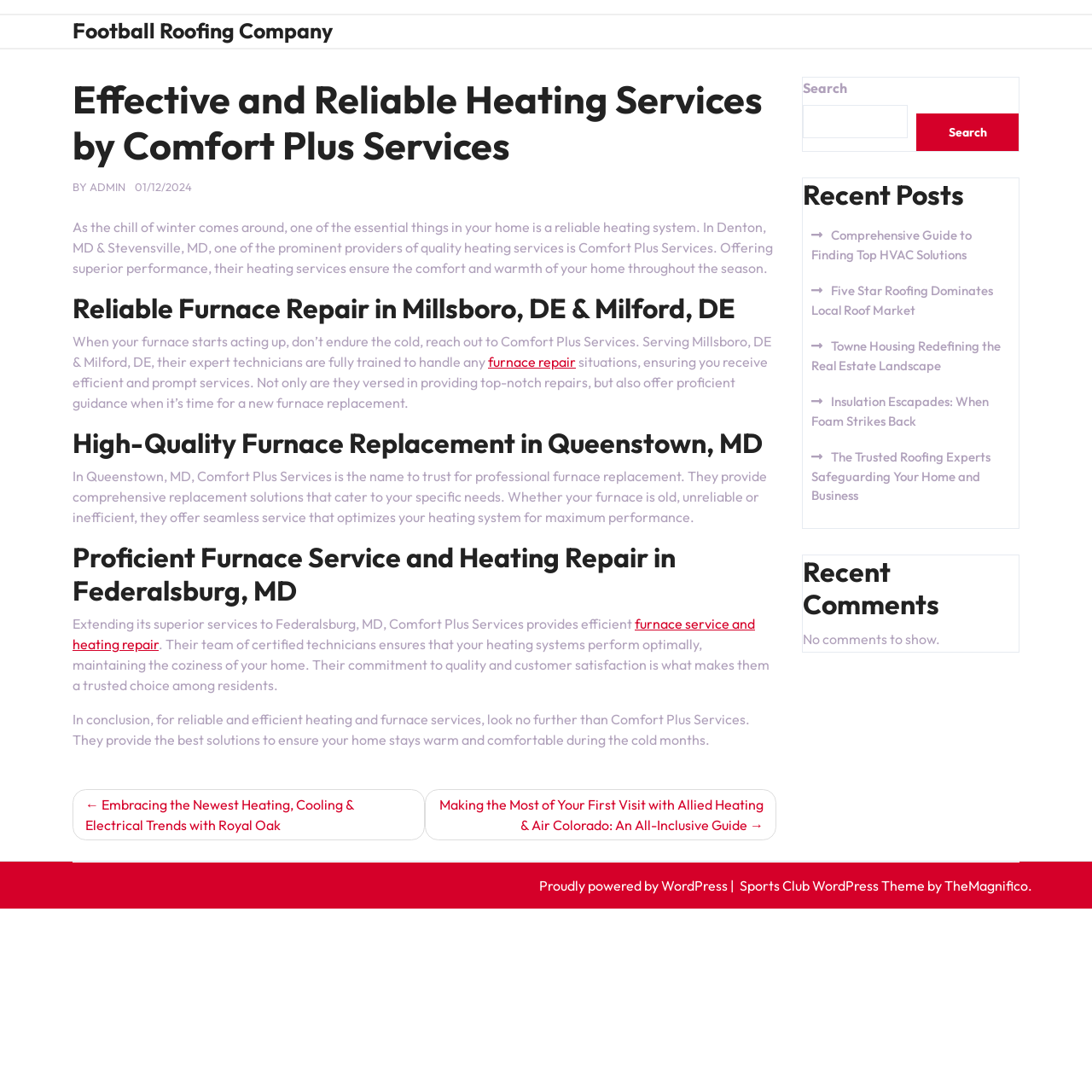What is the name of the company providing heating services?
Provide a detailed answer to the question, using the image to inform your response.

I found the answer by looking at the main heading of the webpage, which says 'Effective and Reliable Heating Services by Comfort Plus Services'. This suggests that Comfort Plus Services is the company providing heating services.